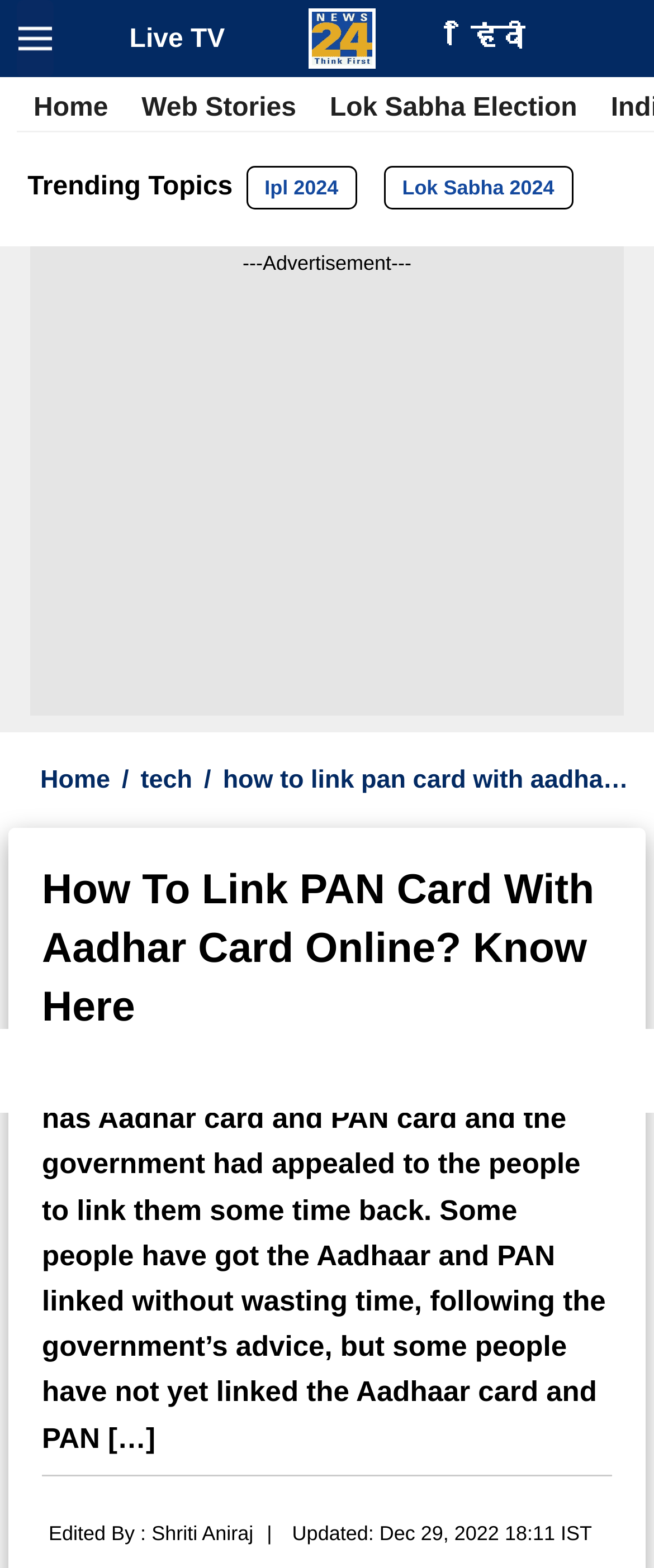What is the topic of the article?
From the details in the image, answer the question comprehensively.

The topic of the article can be determined by reading the heading 'How To Link PAN Card With Aadhar Card Online? Know Here' which indicates that the article is about the process of linking PAN card with Aadhar card.